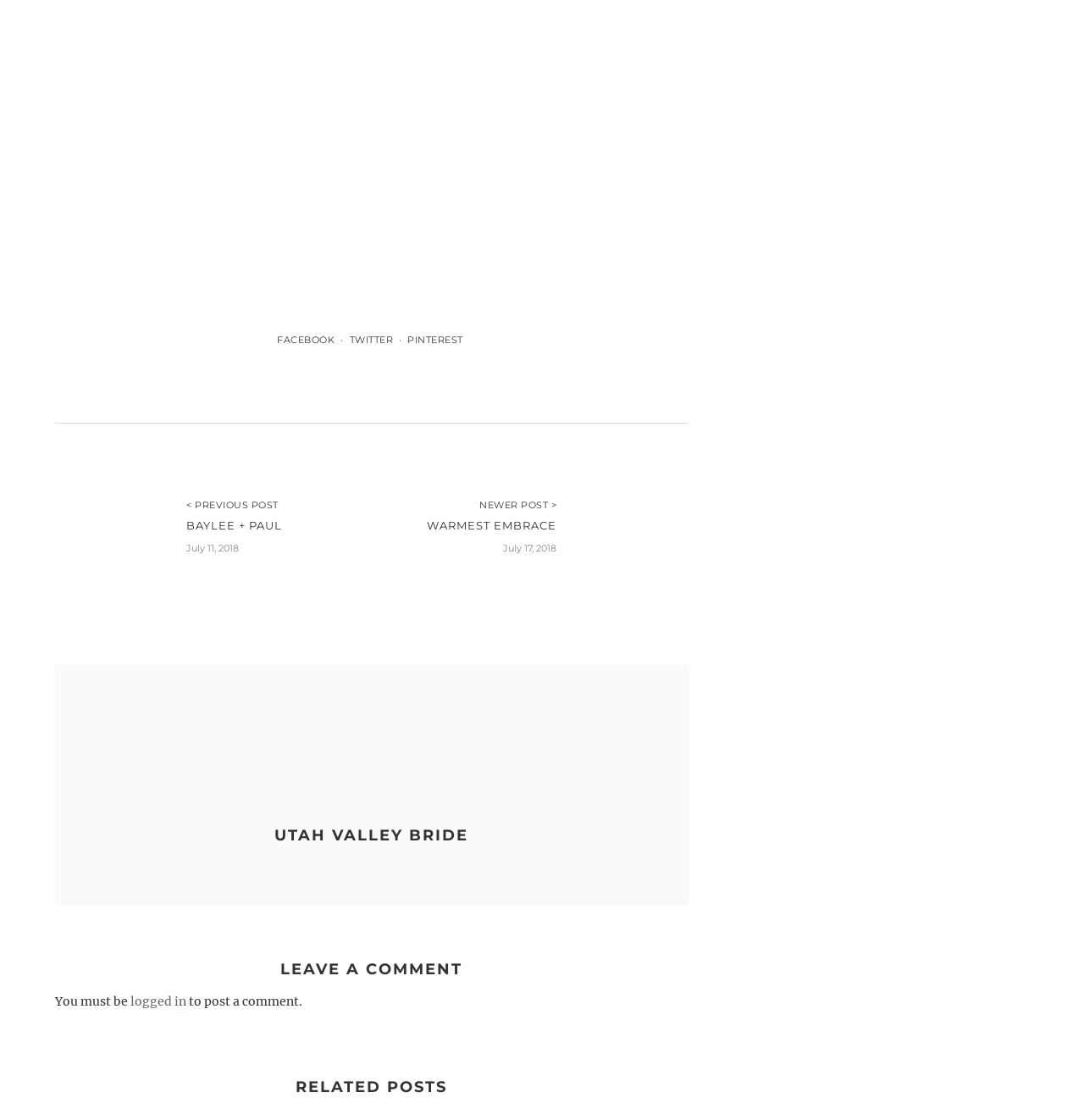How many social media links are present at the top?
Refer to the screenshot and answer in one word or phrase.

3